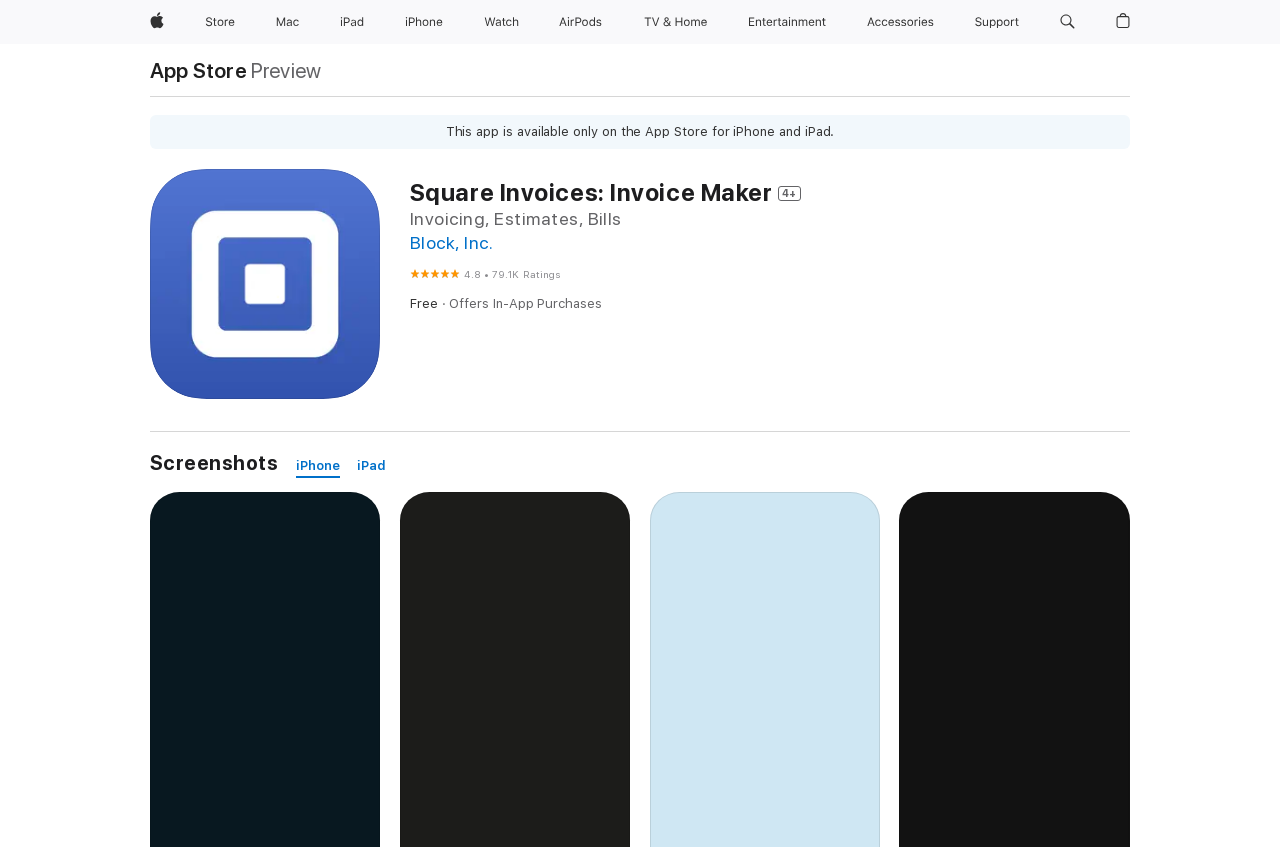Is Square Invoices: Invoice Maker free to download?
Based on the image, provide a one-word or brief-phrase response.

Yes